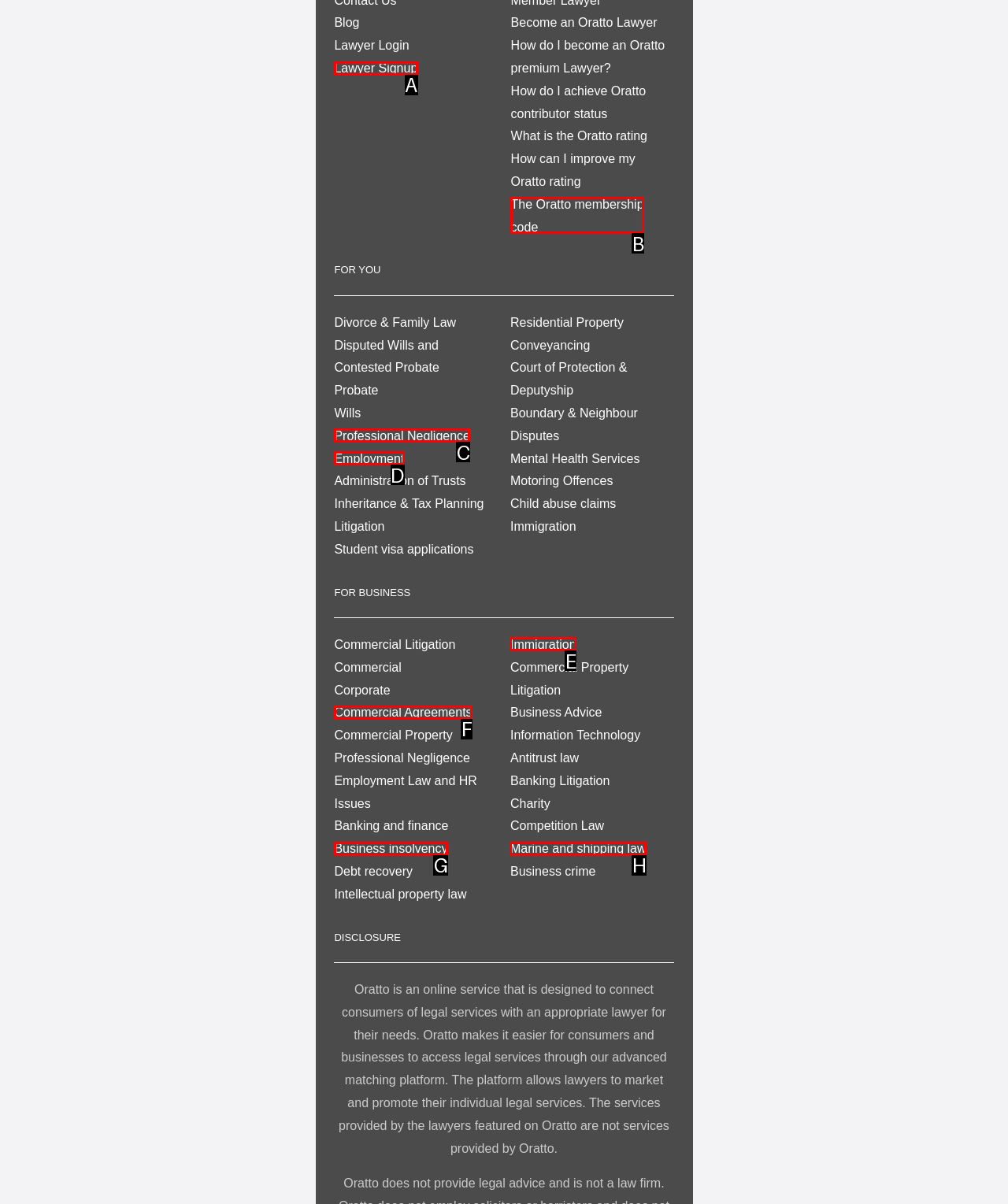From the given choices, indicate the option that best matches: Astute Web Group
State the letter of the chosen option directly.

None